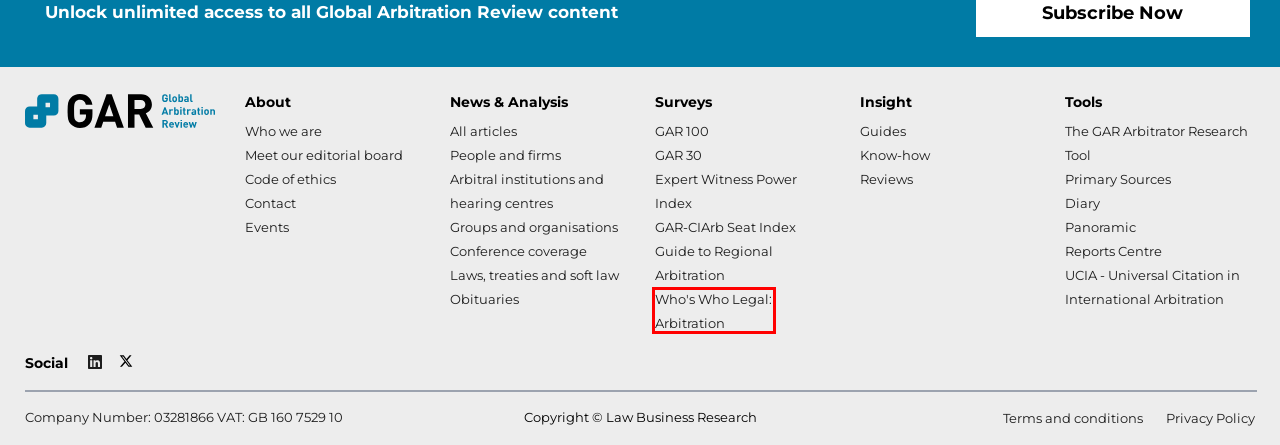You are given a screenshot of a webpage with a red rectangle bounding box around an element. Choose the best webpage description that matches the page after clicking the element in the bounding box. Here are the candidates:
A. Commercial arbitration - Global Arbitration Review
B. News - Global Arbitration Review
C. Region: Australia - Global Arbitration Review
D. Jack Ballantyne - Global Arbitration Review
E. Global Arbitration Review
F. Arbitration - Reports - Who's Who Legal - Lexology
G. Login - Global Arbitration Review
H. Home - Law Business Research

F